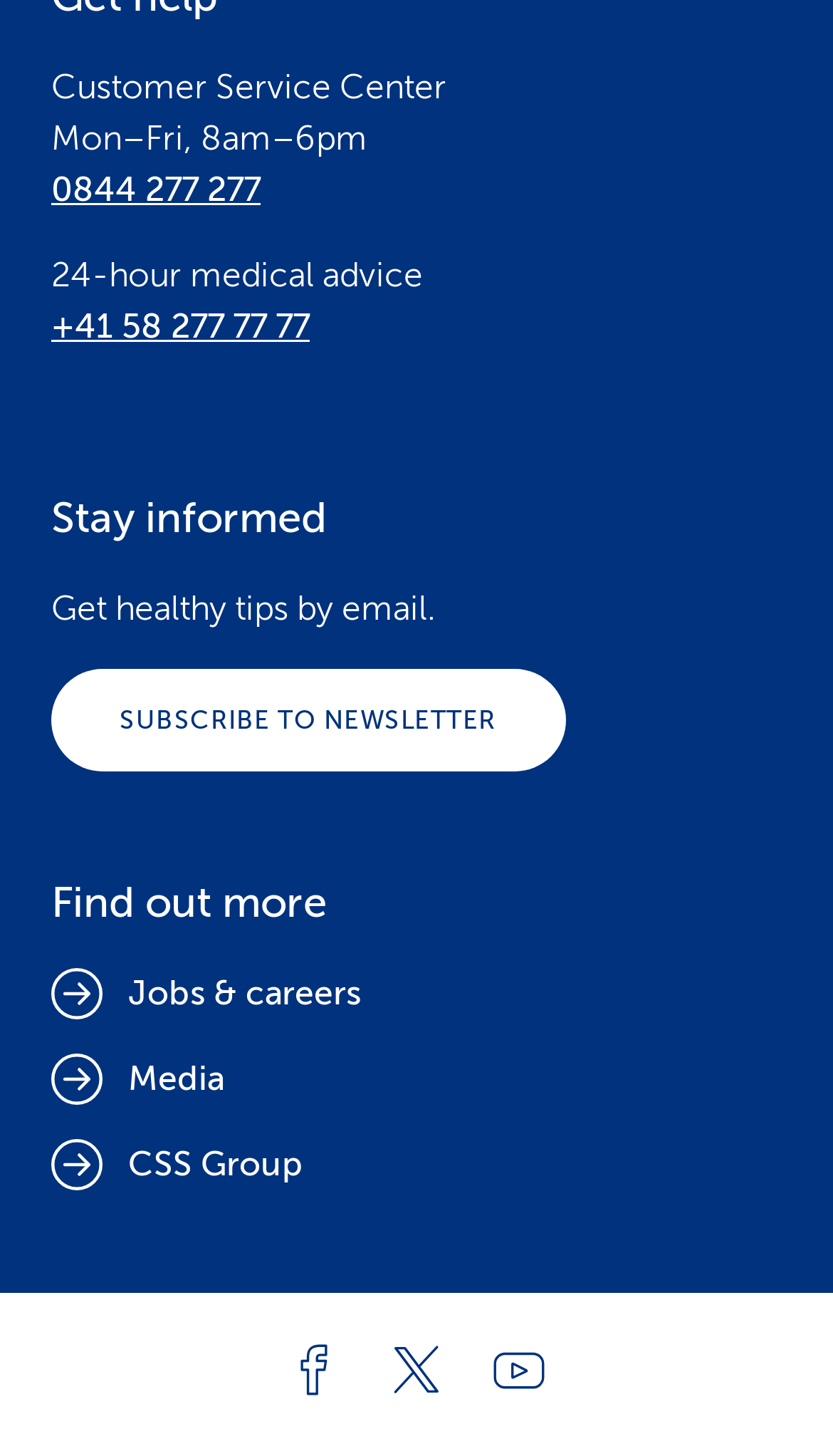Extract the bounding box coordinates for the described element: "aria-label="Facebook" title="Facebook"". The coordinates should be represented as four float numbers between 0 and 1: [left, top, right, bottom].

[0.346, 0.922, 0.408, 0.958]